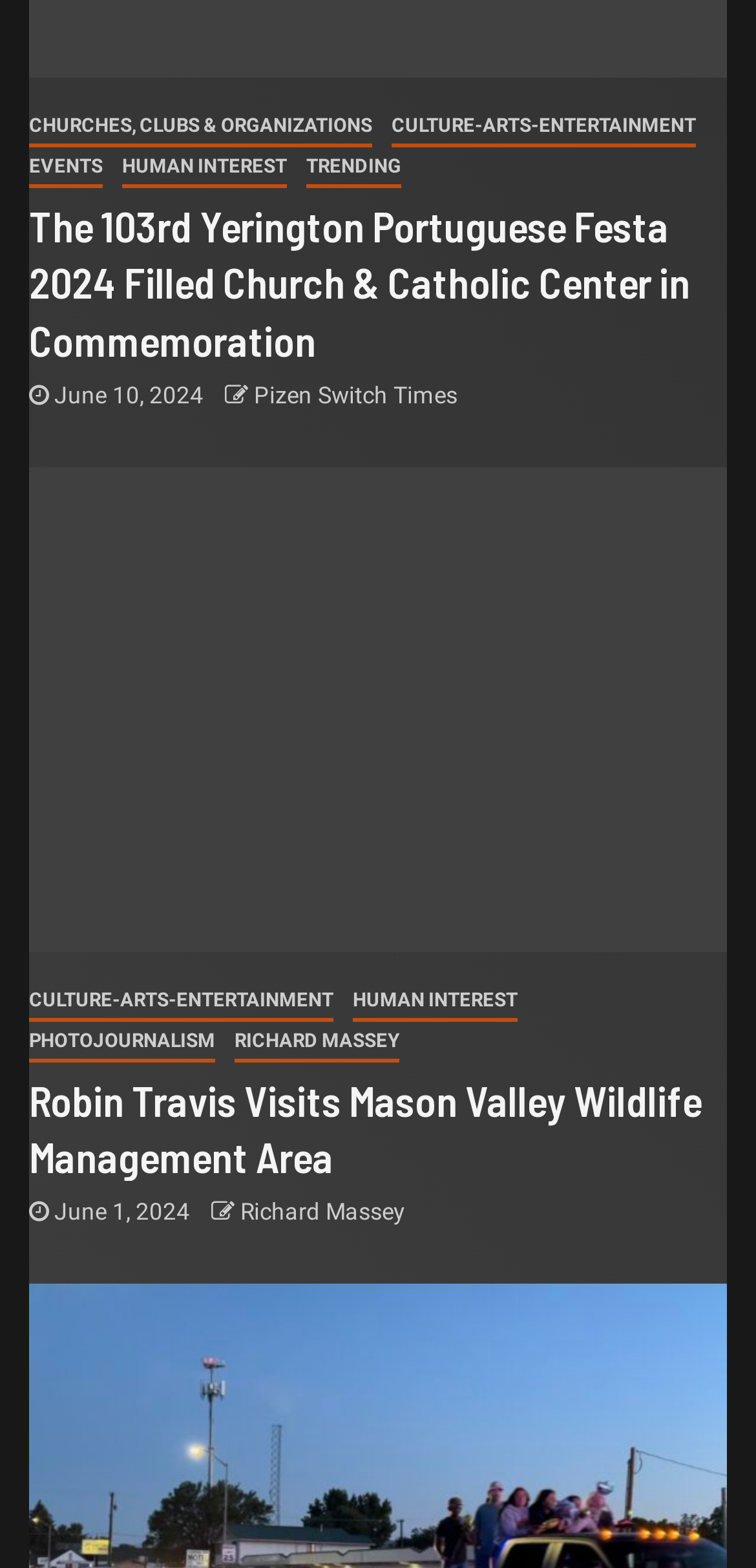Pinpoint the bounding box coordinates of the area that should be clicked to complete the following instruction: "Visit the Pizen Switch Times website". The coordinates must be given as four float numbers between 0 and 1, i.e., [left, top, right, bottom].

[0.336, 0.243, 0.605, 0.261]